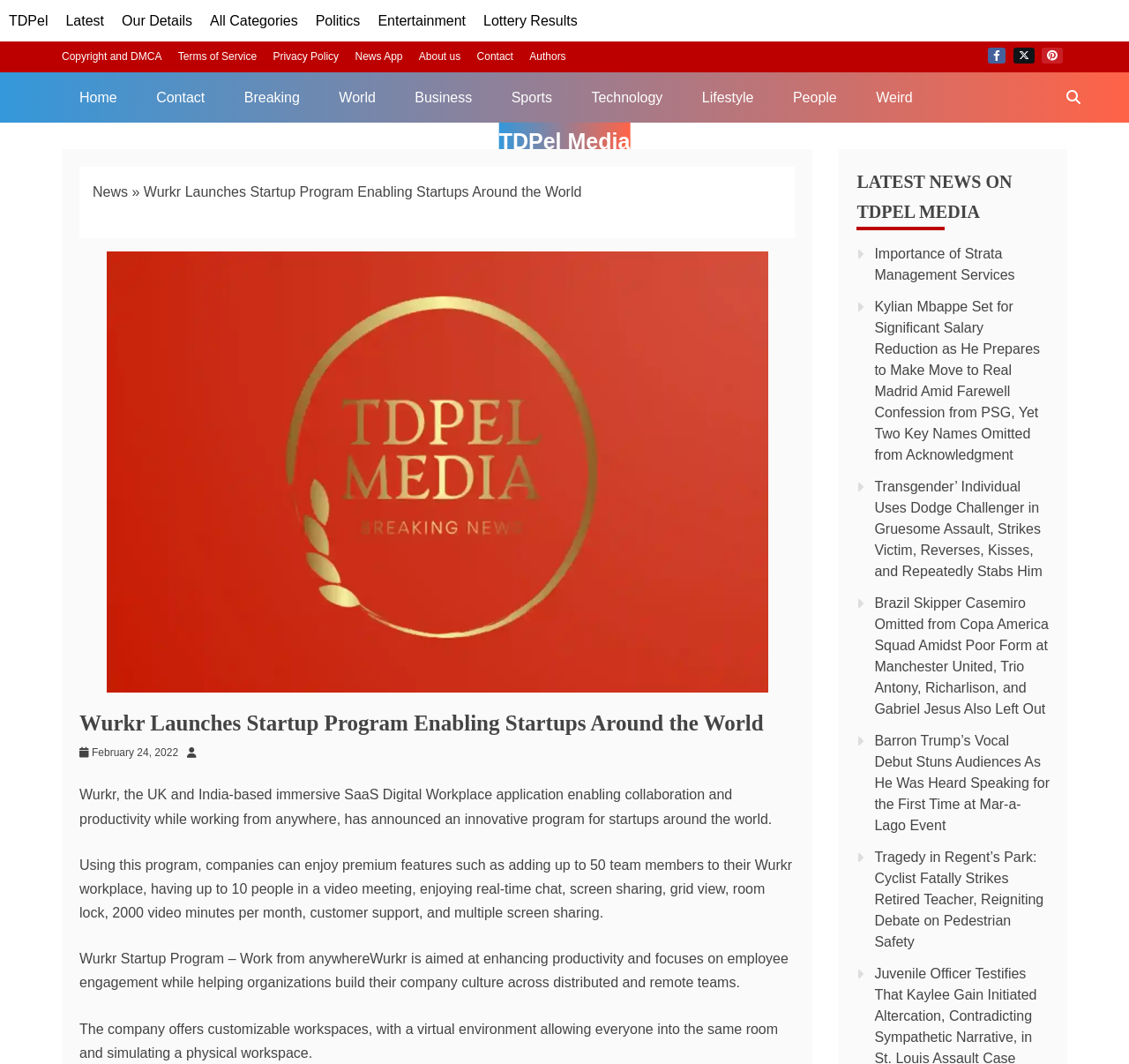Identify the coordinates of the bounding box for the element that must be clicked to accomplish the instruction: "Click on the 'TDPel' link".

[0.008, 0.012, 0.043, 0.027]